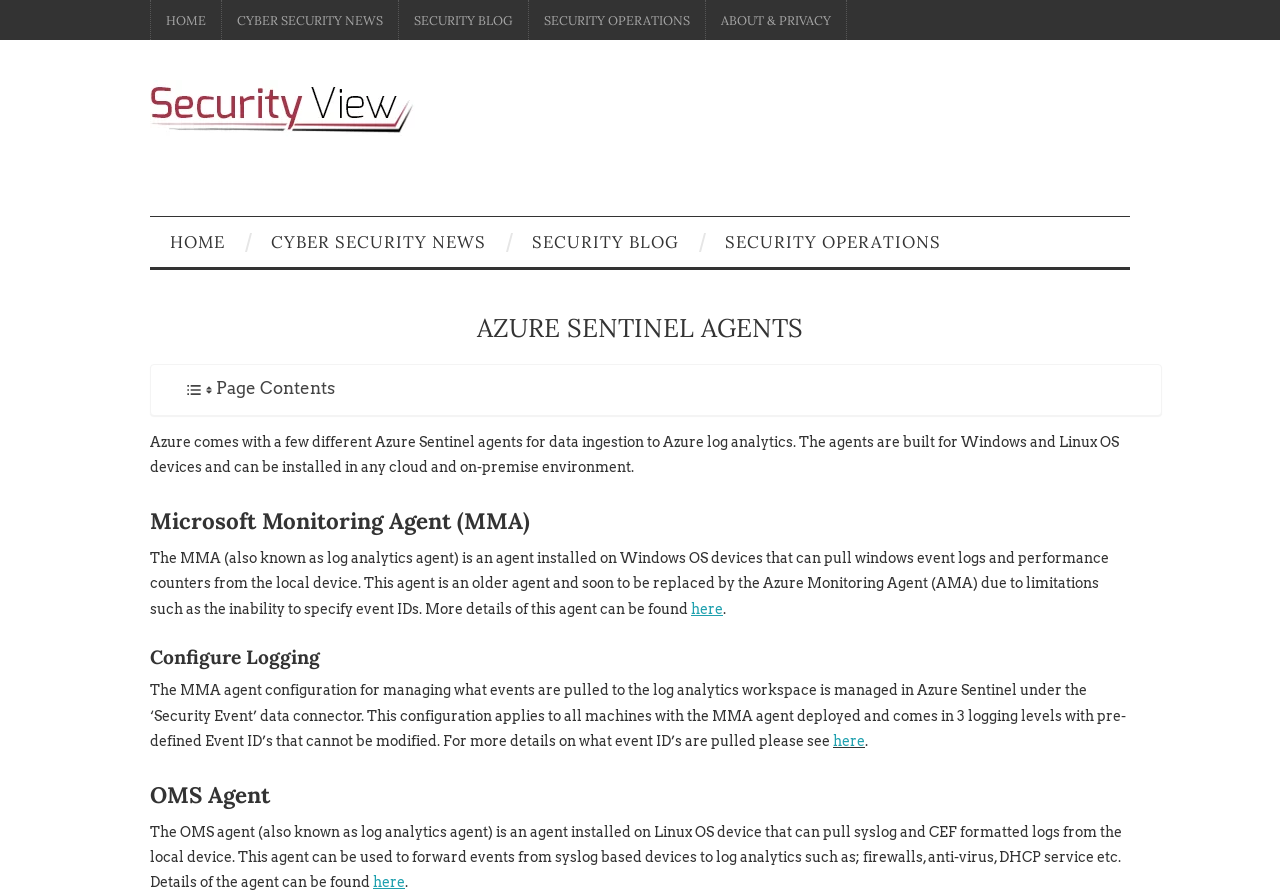Using details from the image, please answer the following question comprehensively:
What type of logs can the OMS Agent pull from devices?

The webpage describes the OMS Agent as an agent installed on Linux OS devices that can pull syslog and CEF formatted logs from the local device. This suggests that the OMS Agent is capable of pulling these types of logs from devices.